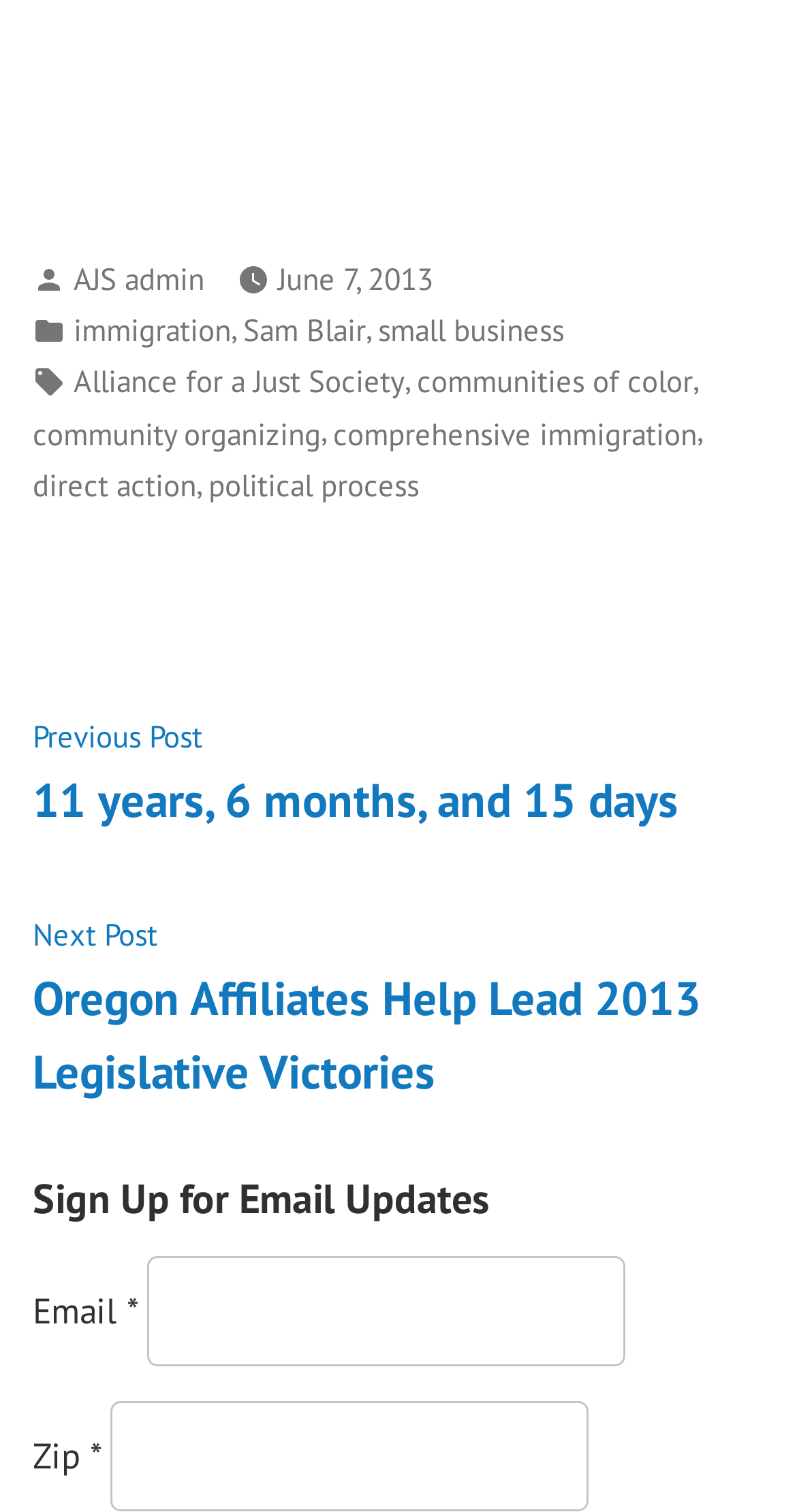How many links are there in the footer section?
Refer to the image and respond with a one-word or short-phrase answer.

7